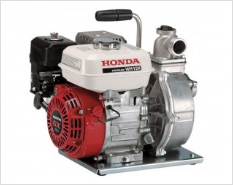Present an elaborate depiction of the scene captured in the image.

The image displays a Honda WH15X diaphragm pump, characterized by its robust build and efficient design. This model features a compact engine with a black and red color scheme, making it visually distinct. The pump is equipped with a sturdy handle for easy portability and operation. It is designed for various pumping tasks, highlighting Honda's commitment to reliable performance in power equipment. This pump is suitable for both residential and commercial applications, where efficient fluid transfer is essential. Ensure to consult the operation guide for proper usage and maintenance practices.